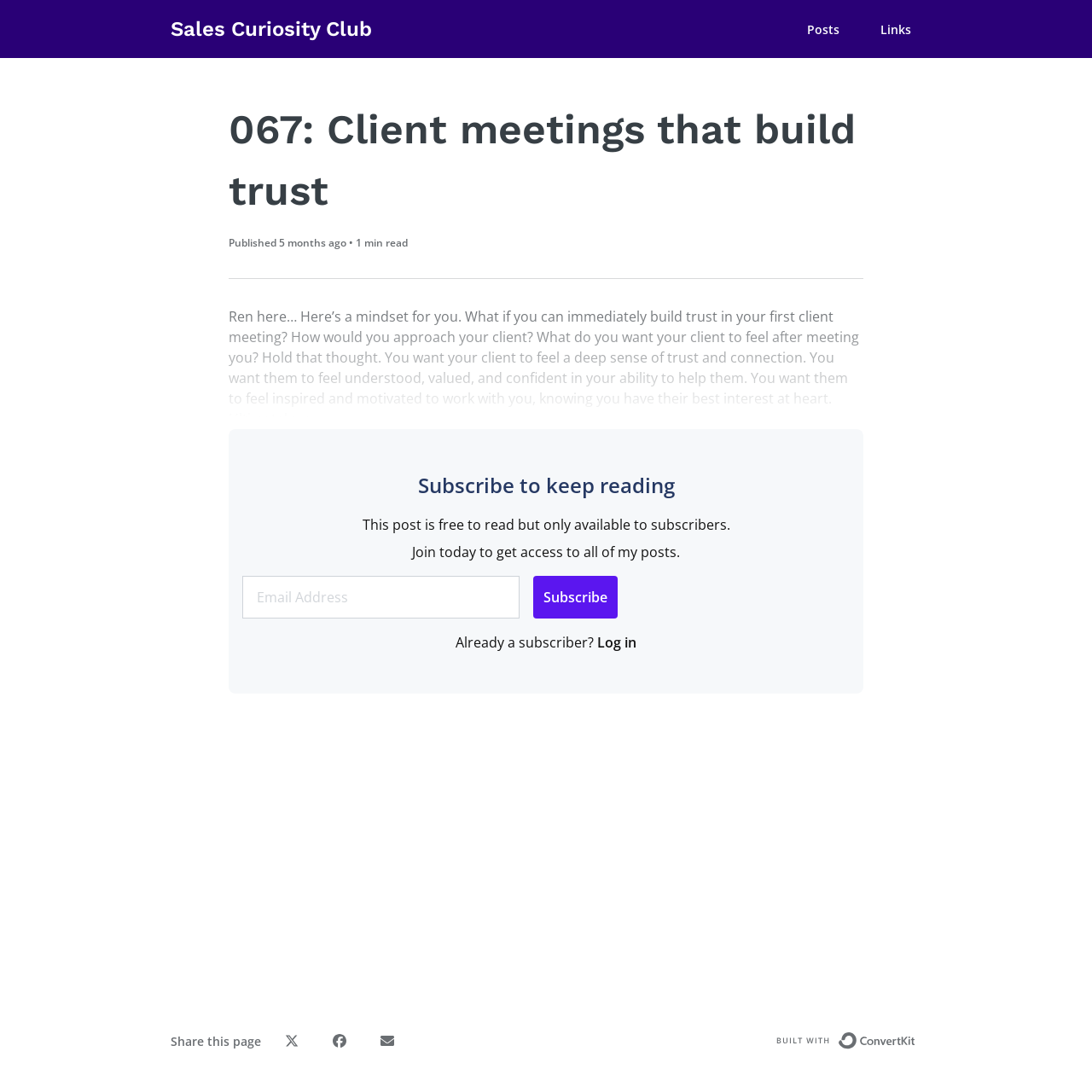Locate the primary headline on the webpage and provide its text.

Sales Curiosity Club